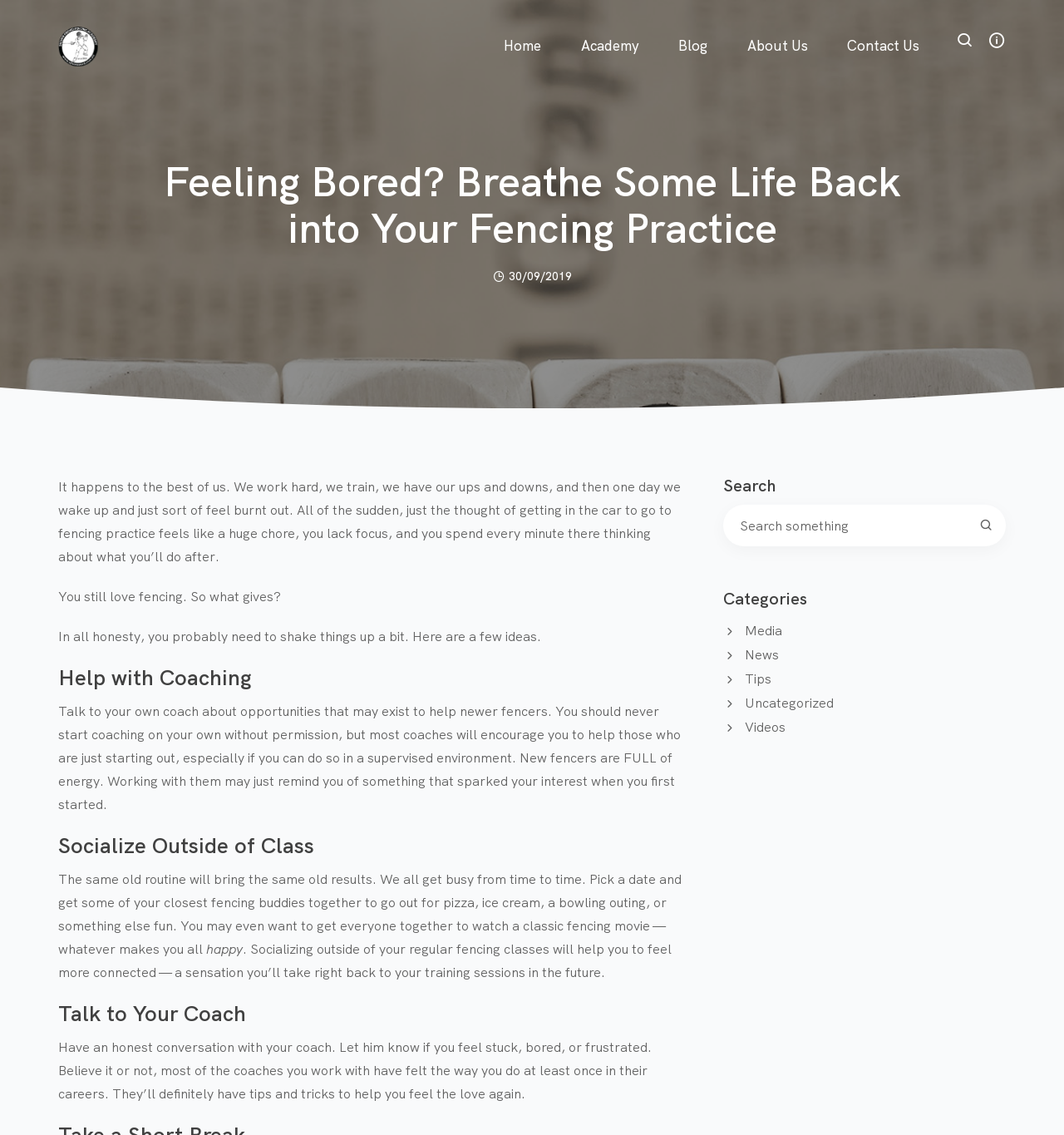How many menu items are there in the menu bar?
Provide a short answer using one word or a brief phrase based on the image.

7